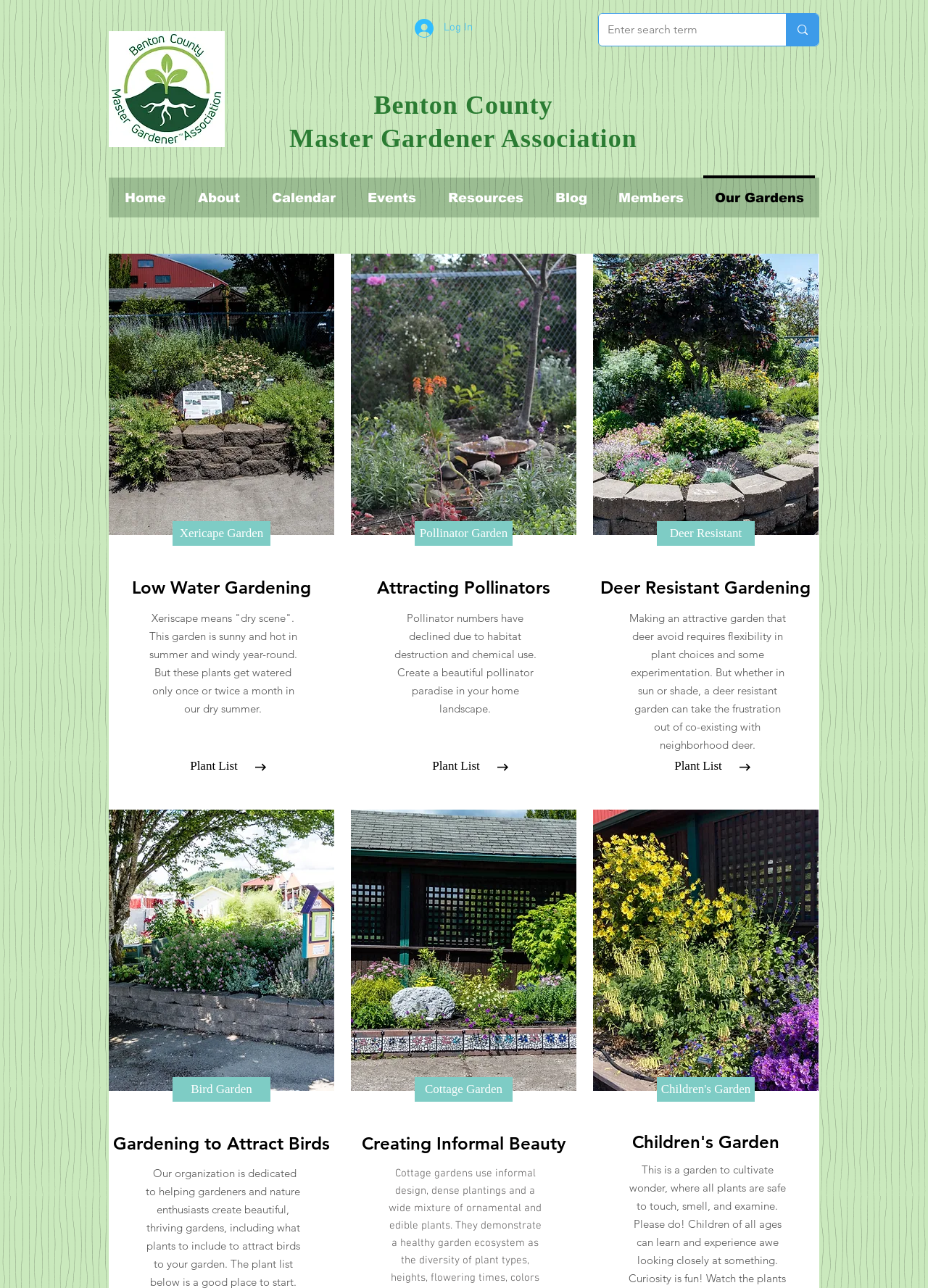Find the bounding box coordinates for the UI element whose description is: "aria-label="Enter search term"". The coordinates should be four float numbers between 0 and 1, in the format [left, top, right, bottom].

[0.847, 0.011, 0.882, 0.035]